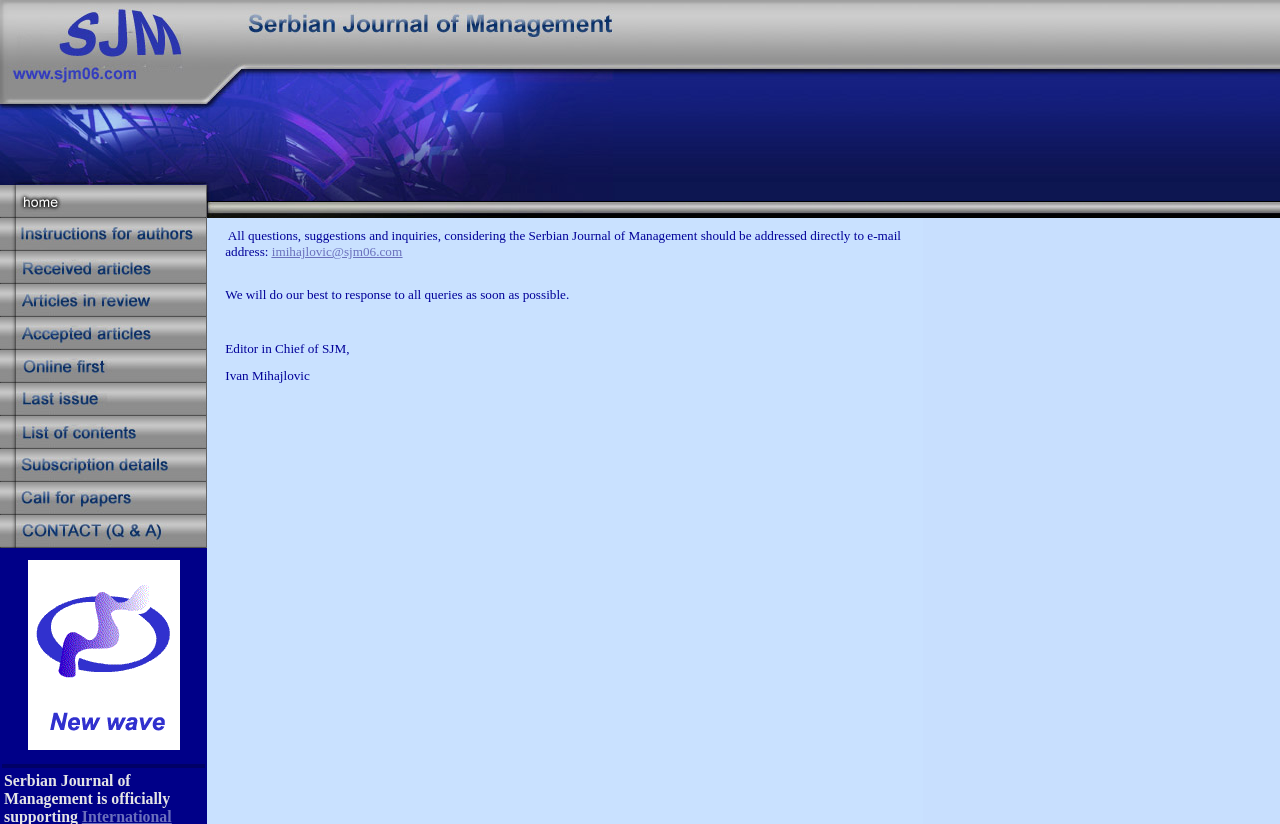What is the purpose of this website?
Based on the visual content, answer with a single word or a brief phrase.

Journal management